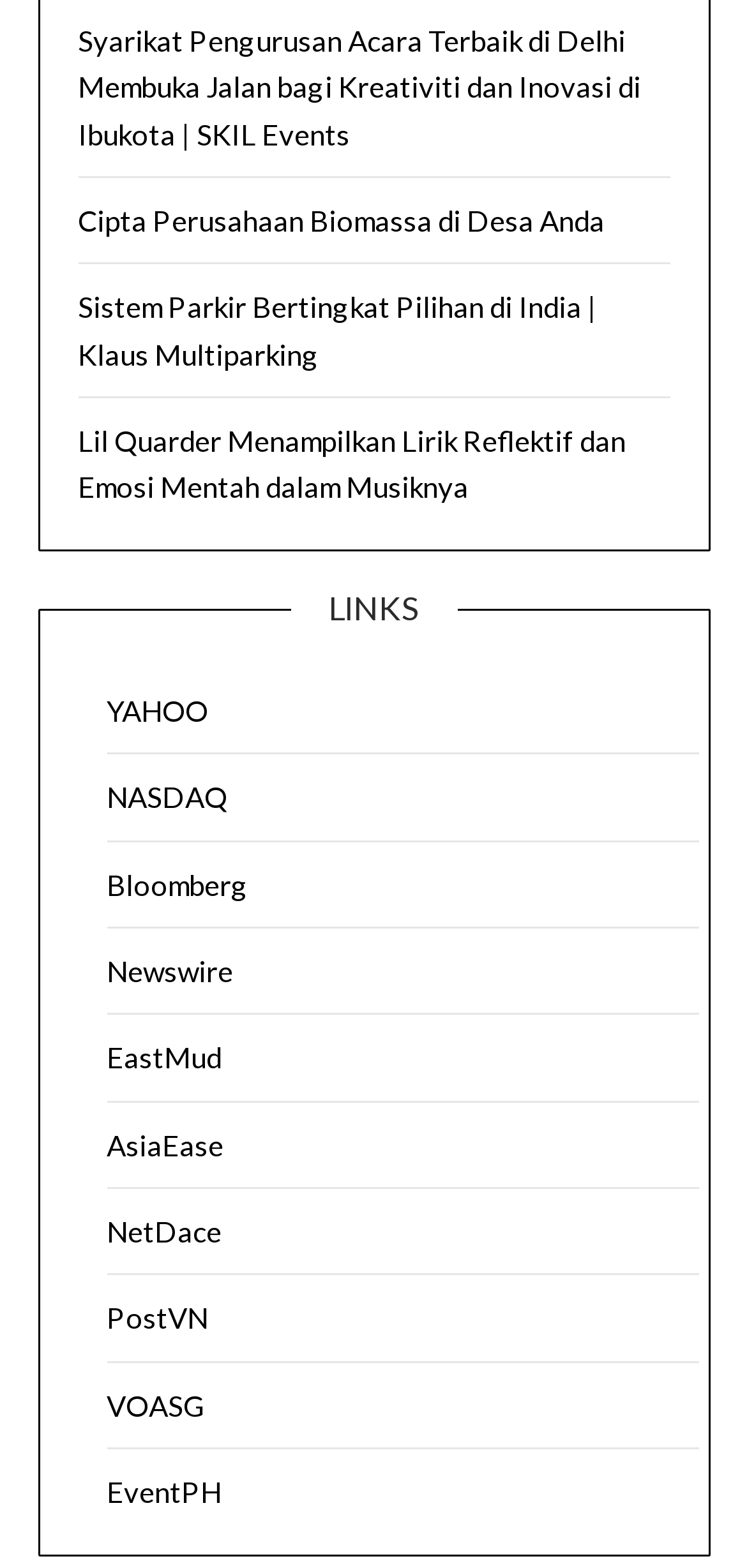Determine the bounding box coordinates of the section to be clicked to follow the instruction: "Go to YAHOO". The coordinates should be given as four float numbers between 0 and 1, formatted as [left, top, right, bottom].

[0.142, 0.442, 0.278, 0.464]